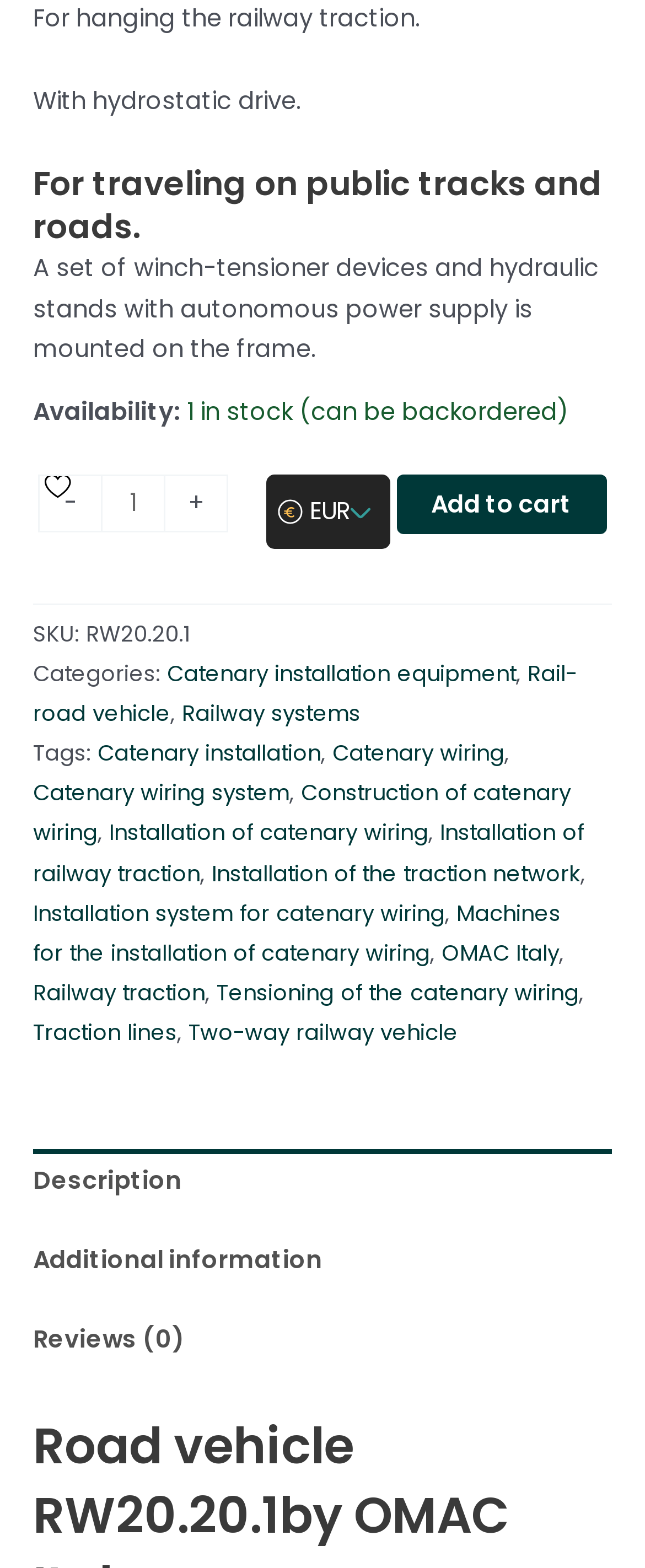What is the availability of the product?
Answer the question with as much detail as you can, using the image as a reference.

I found the availability of the product by looking at the text '1 in stock (can be backordered)' which is located near the 'Availability:' heading.